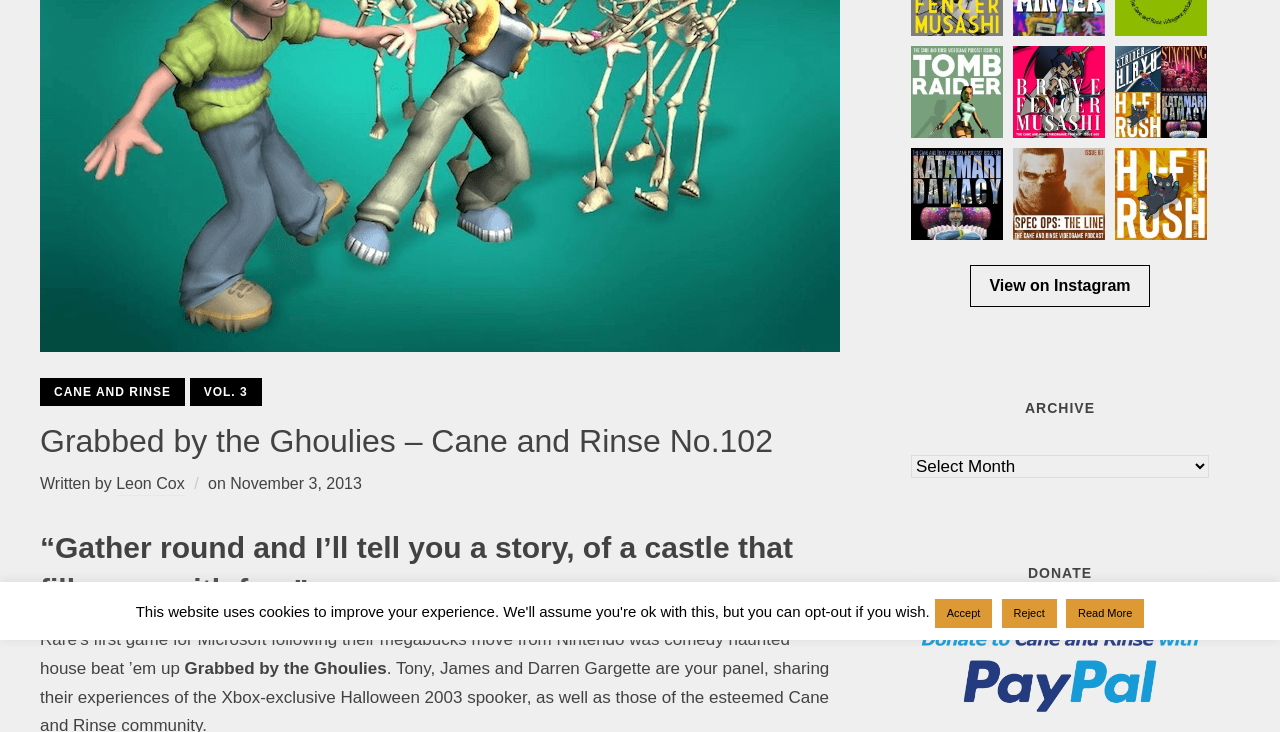Using the description: "WordPress.com", determine the UI element's bounding box coordinates. Ensure the coordinates are in the format of four float numbers between 0 and 1, i.e., [left, top, right, bottom].

None